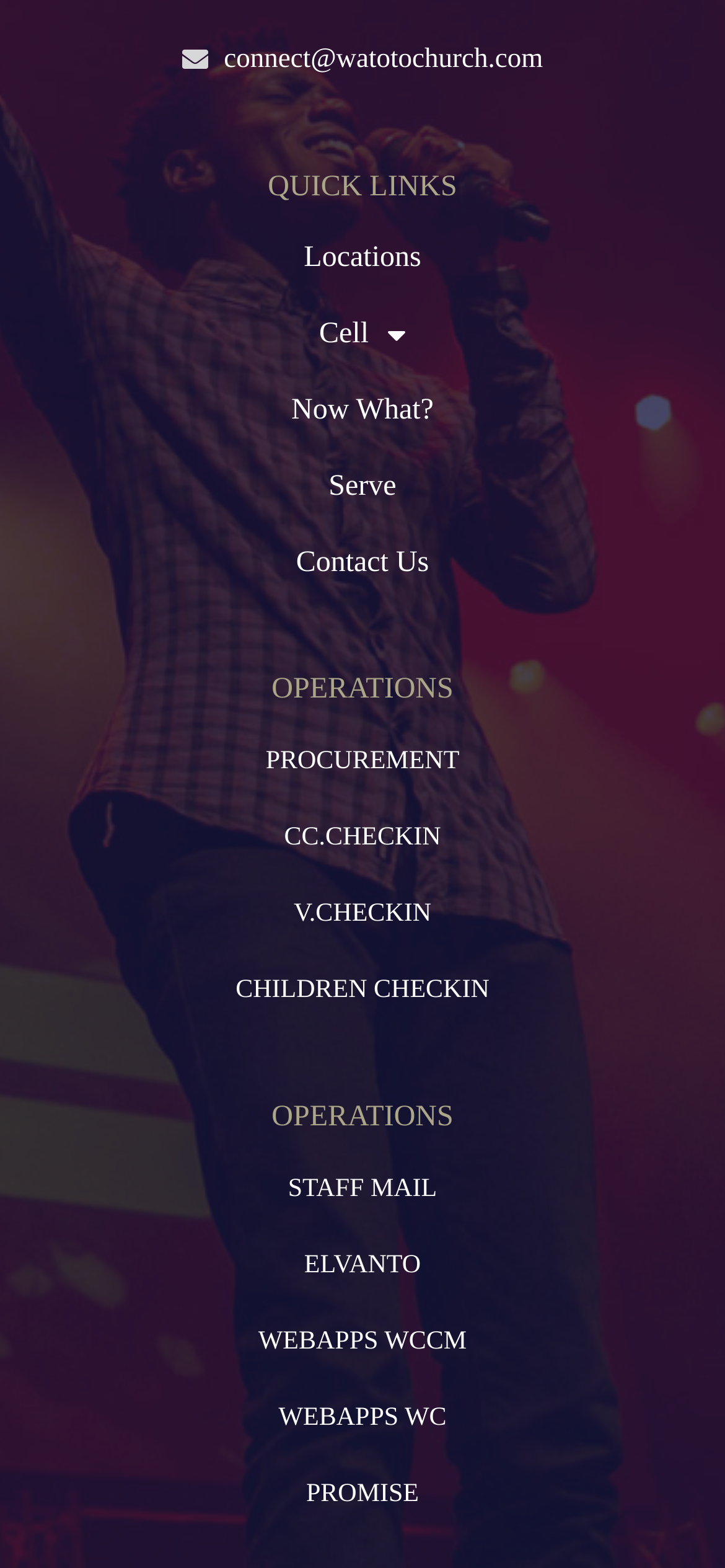For the given element description Serve, determine the bounding box coordinates of the UI element. The coordinates should follow the format (top-left x, top-left y, bottom-right x, bottom-right y) and be within the range of 0 to 1.

[0.026, 0.299, 0.974, 0.323]